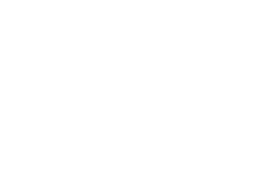What does the logo of Radius Engineering convey?
Give a one-word or short phrase answer based on the image.

innovation and professionalism